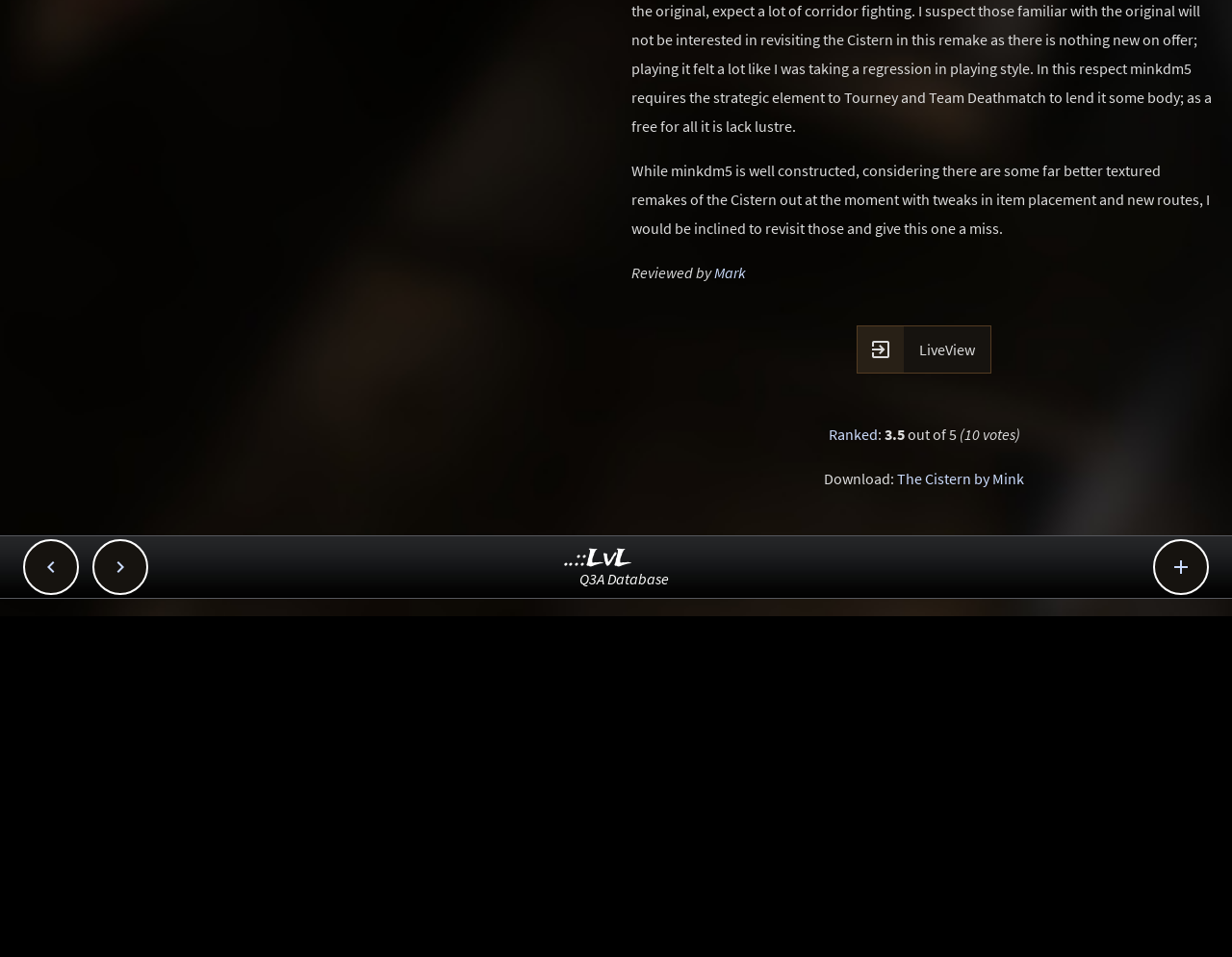Based on the element description, predict the bounding box coordinates (top-left x, top-left y, bottom-right x, bottom-right y) for the UI element in the screenshot: The Cistern by Mink

[0.728, 0.49, 0.831, 0.51]